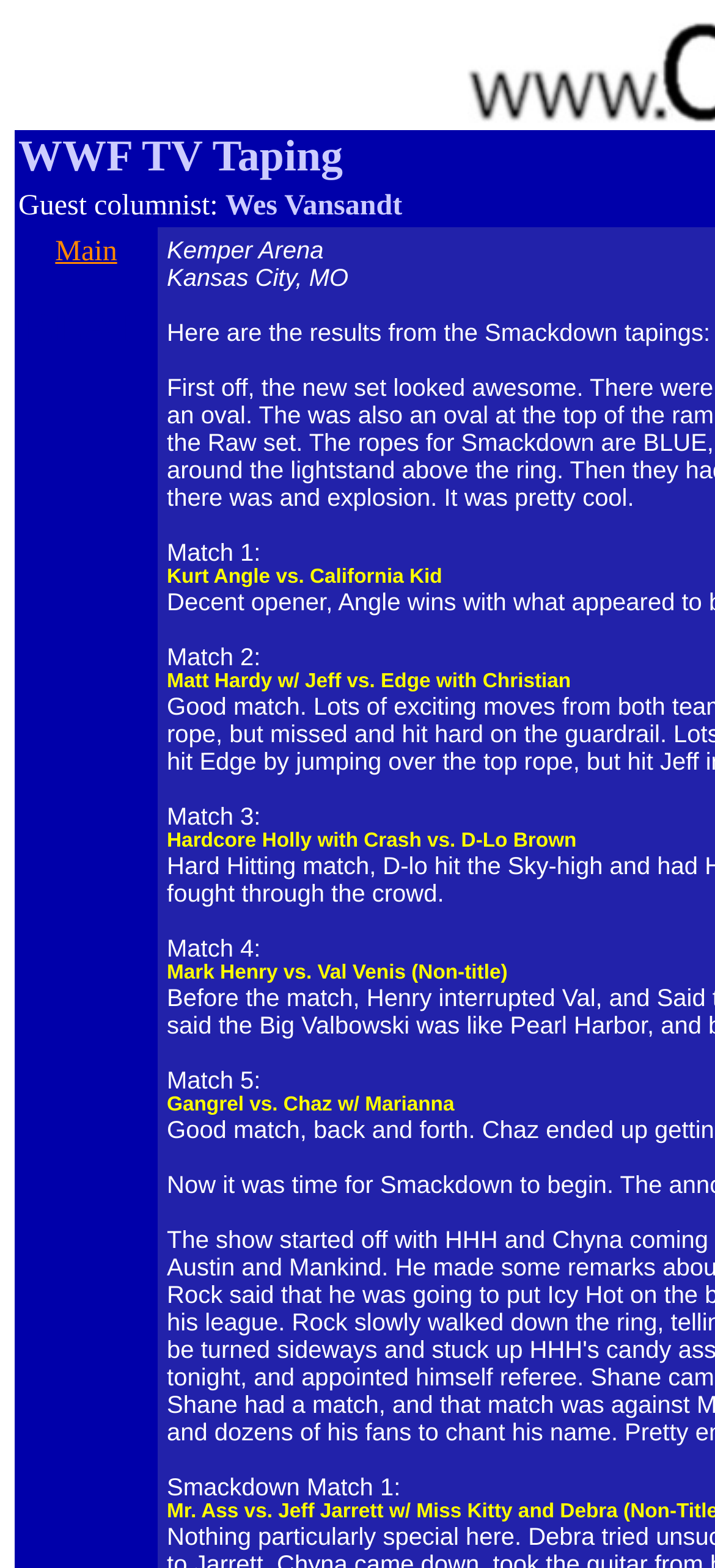Bounding box coordinates are specified in the format (top-left x, top-left y, bottom-right x, bottom-right y). All values are floating point numbers bounded between 0 and 1. Please provide the bounding box coordinate of the region this sentence describes: Main

[0.077, 0.151, 0.164, 0.171]